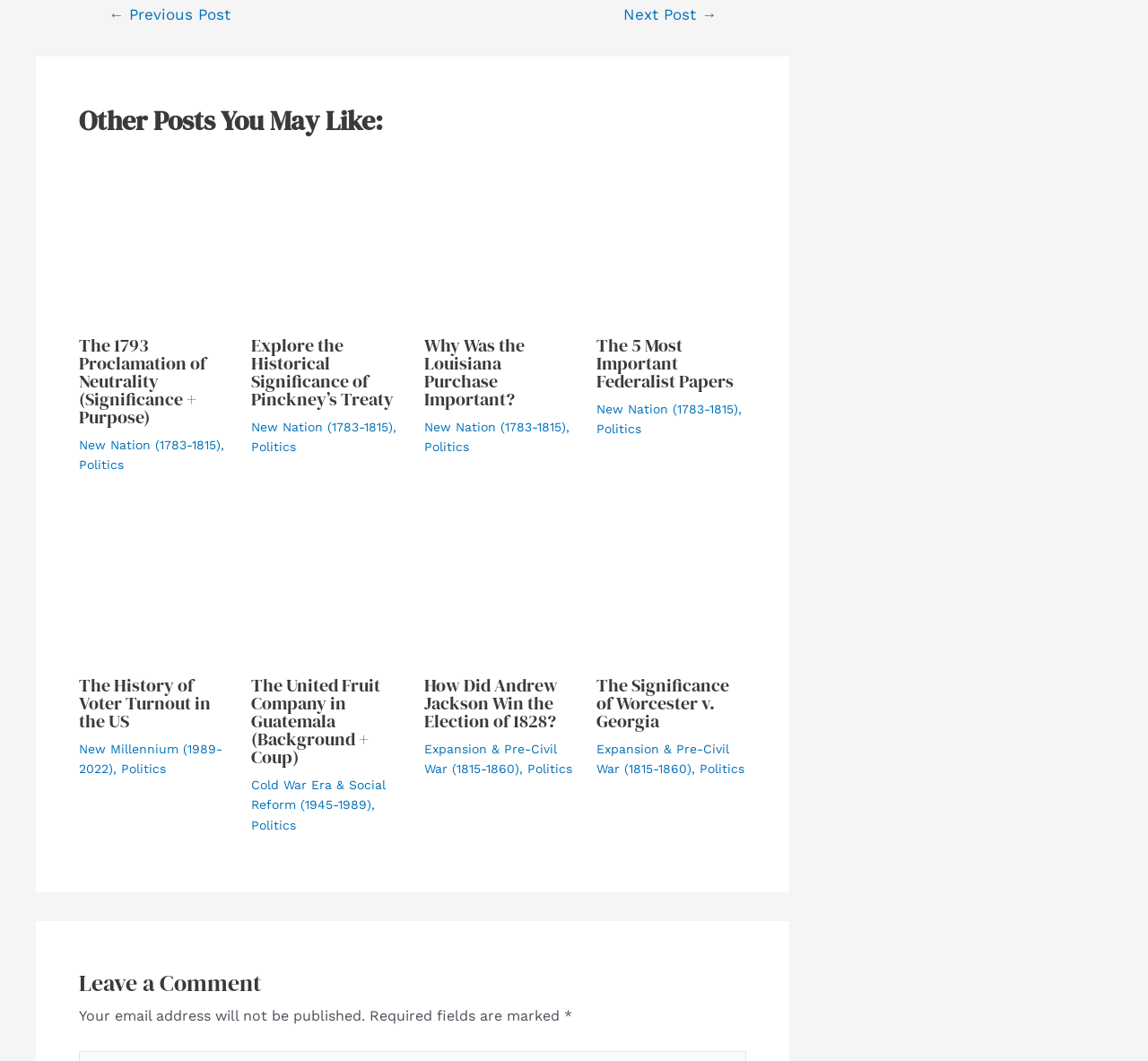Using the given description, provide the bounding box coordinates formatted as (top-left x, top-left y, bottom-right x, bottom-right y), with all values being floating point numbers between 0 and 1. Description: Create an Account

None